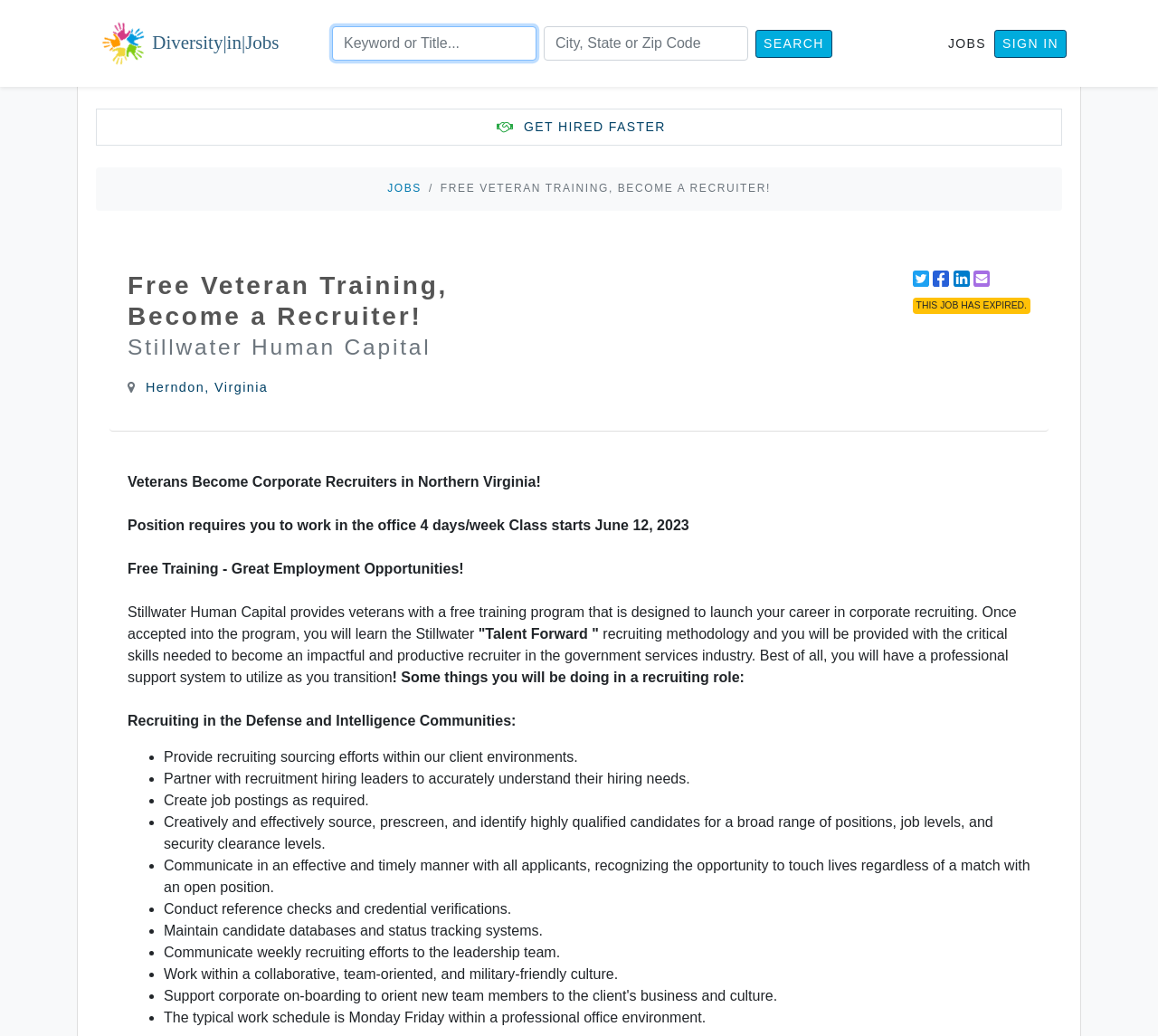Please locate the bounding box coordinates for the element that should be clicked to achieve the following instruction: "Search for a keyword or title". Ensure the coordinates are given as four float numbers between 0 and 1, i.e., [left, top, right, bottom].

[0.287, 0.025, 0.463, 0.059]